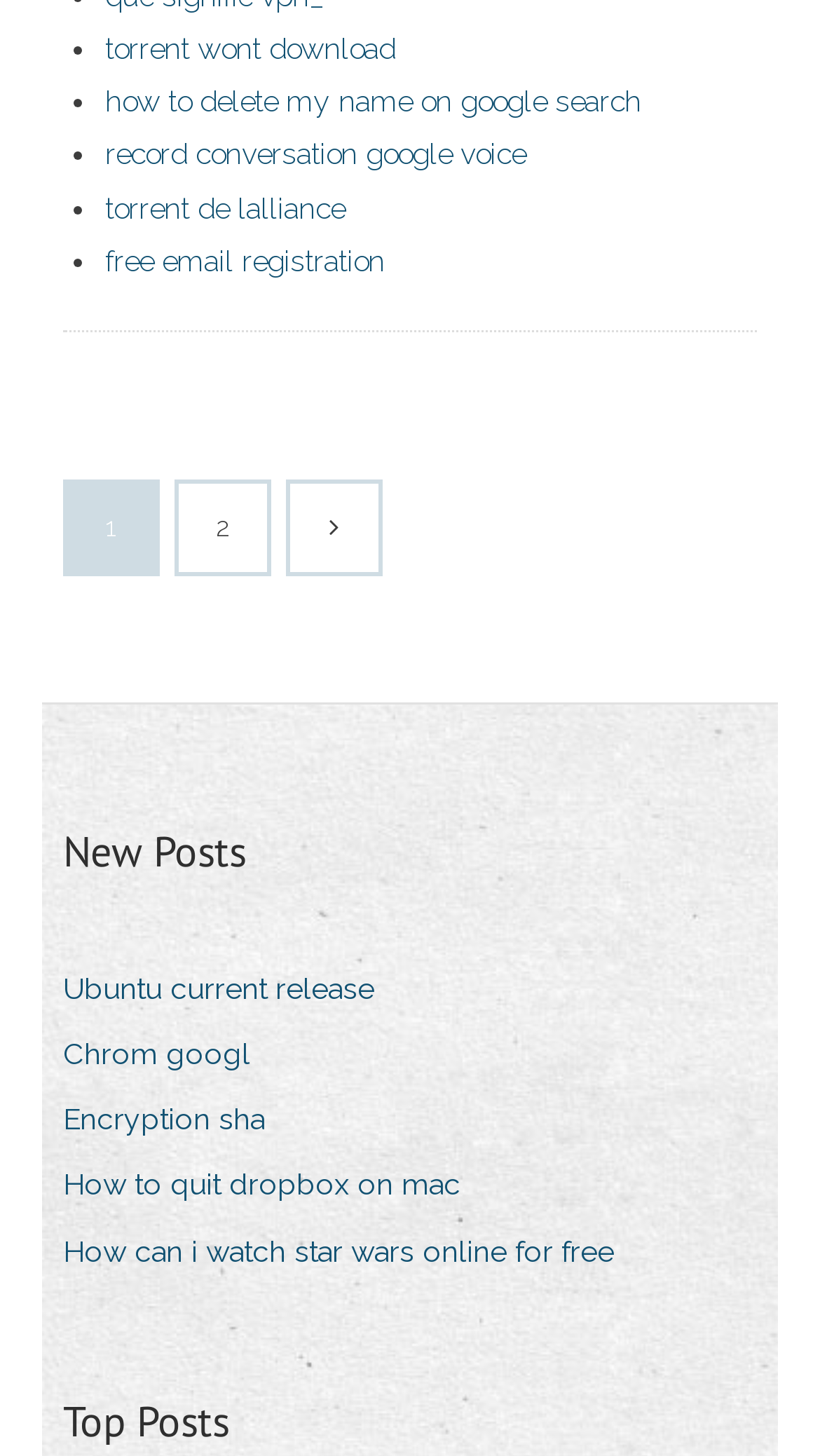Answer the question below in one word or phrase:
What is the last topic in the 'Top Posts' section?

How can i watch star wars online for free